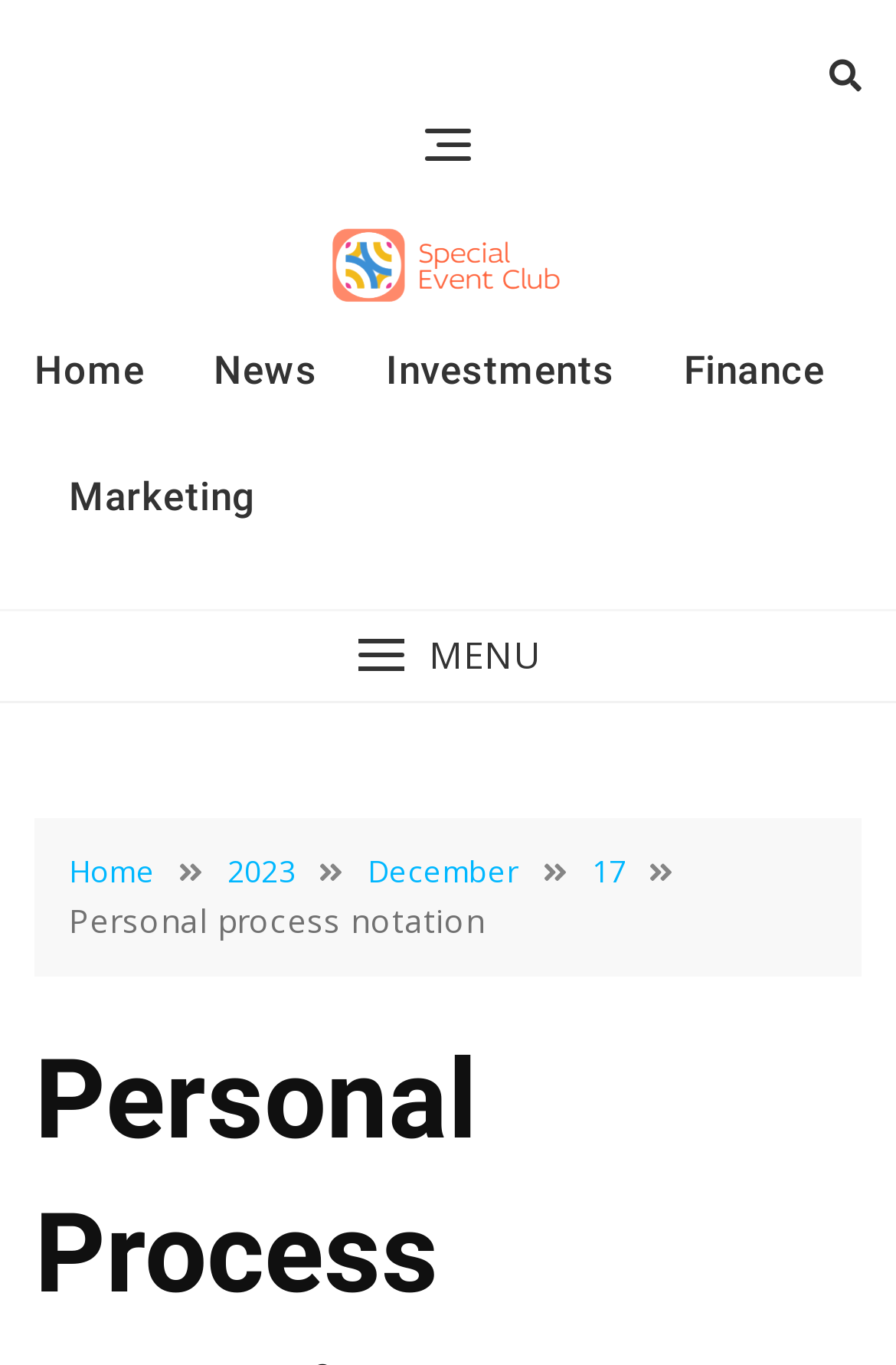What is the first breadcrumb?
Offer a detailed and full explanation in response to the question.

I looked at the navigation section labeled 'Breadcrumbs' and found the first link, which is 'Home'.